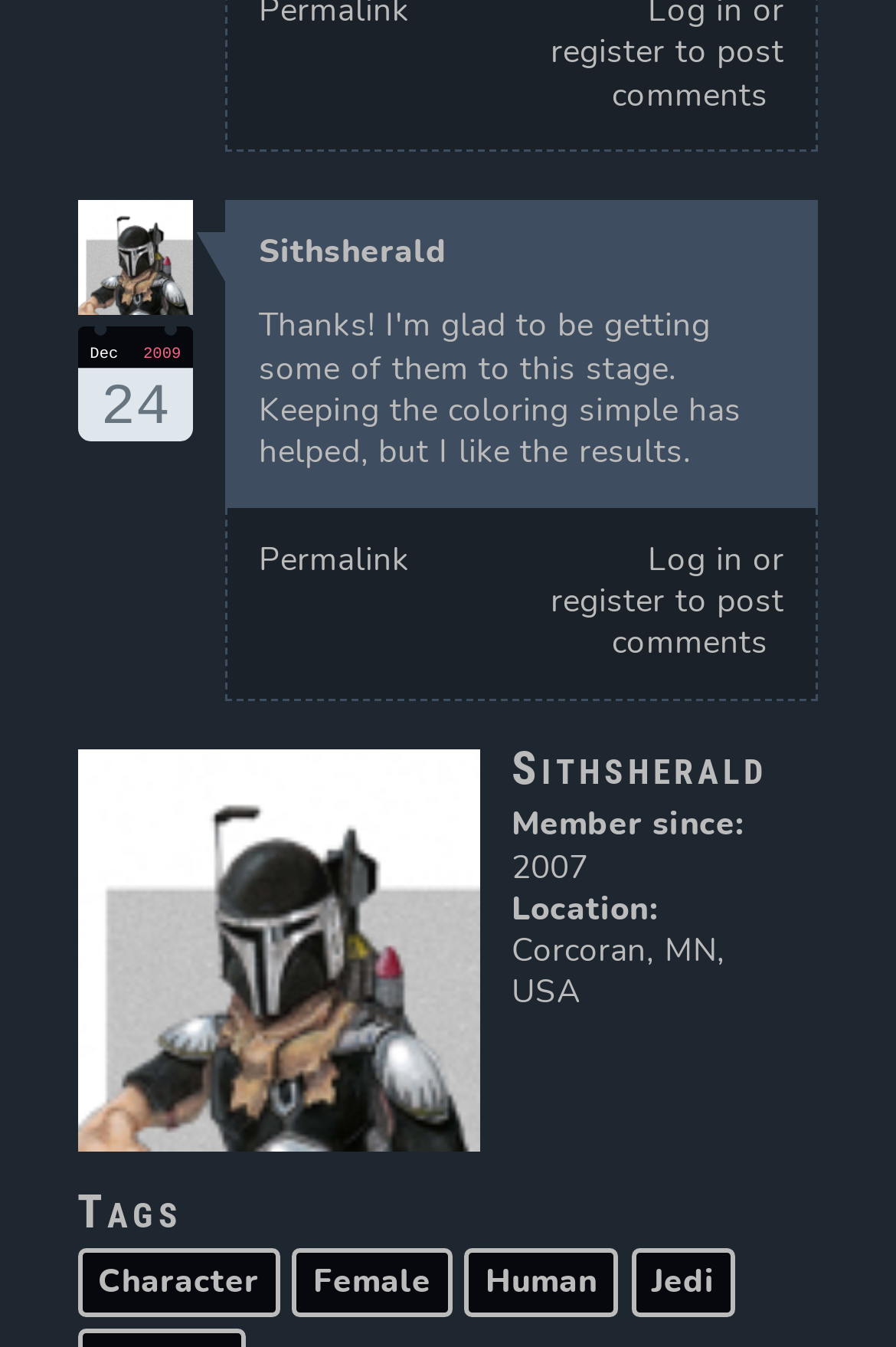Locate the bounding box coordinates of the segment that needs to be clicked to meet this instruction: "register to post comments".

[0.615, 0.023, 0.742, 0.055]